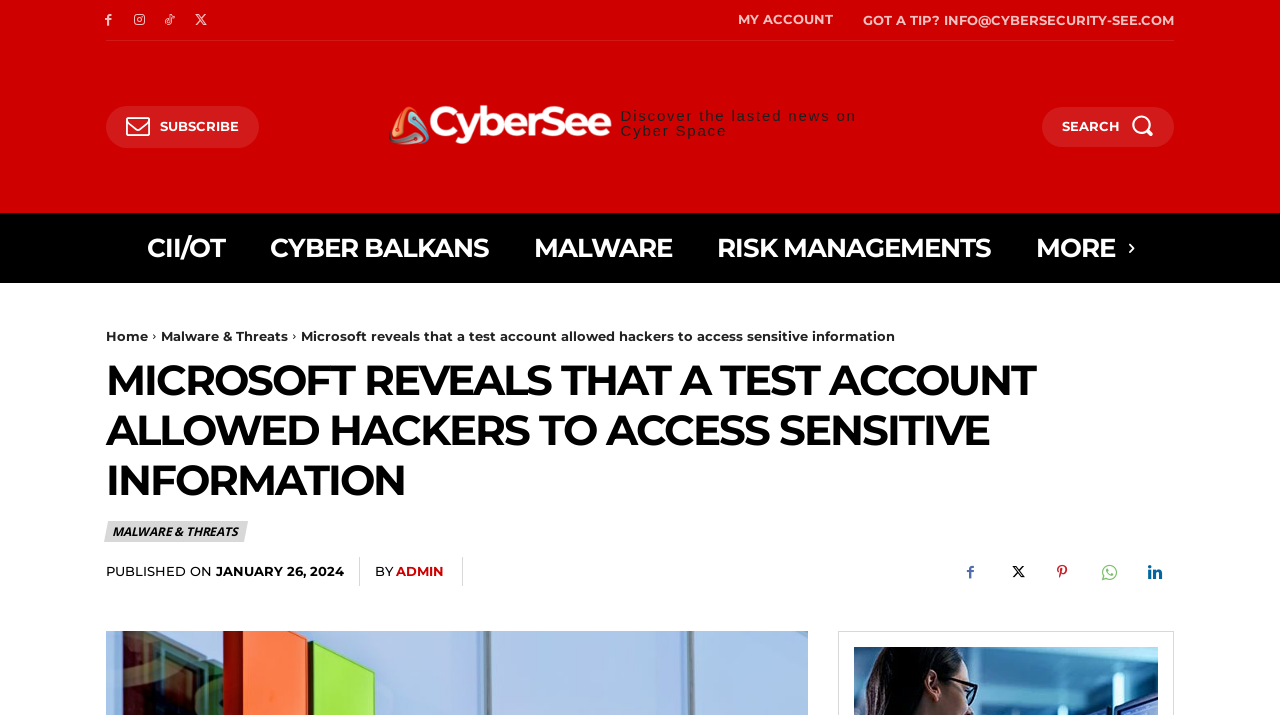Who is the author of the news article?
Craft a detailed and extensive response to the question.

The question is asking about the author of the news article. By looking at the text 'BY' followed by the link 'ADMIN', we can determine that the author of the news article is 'ADMIN'.